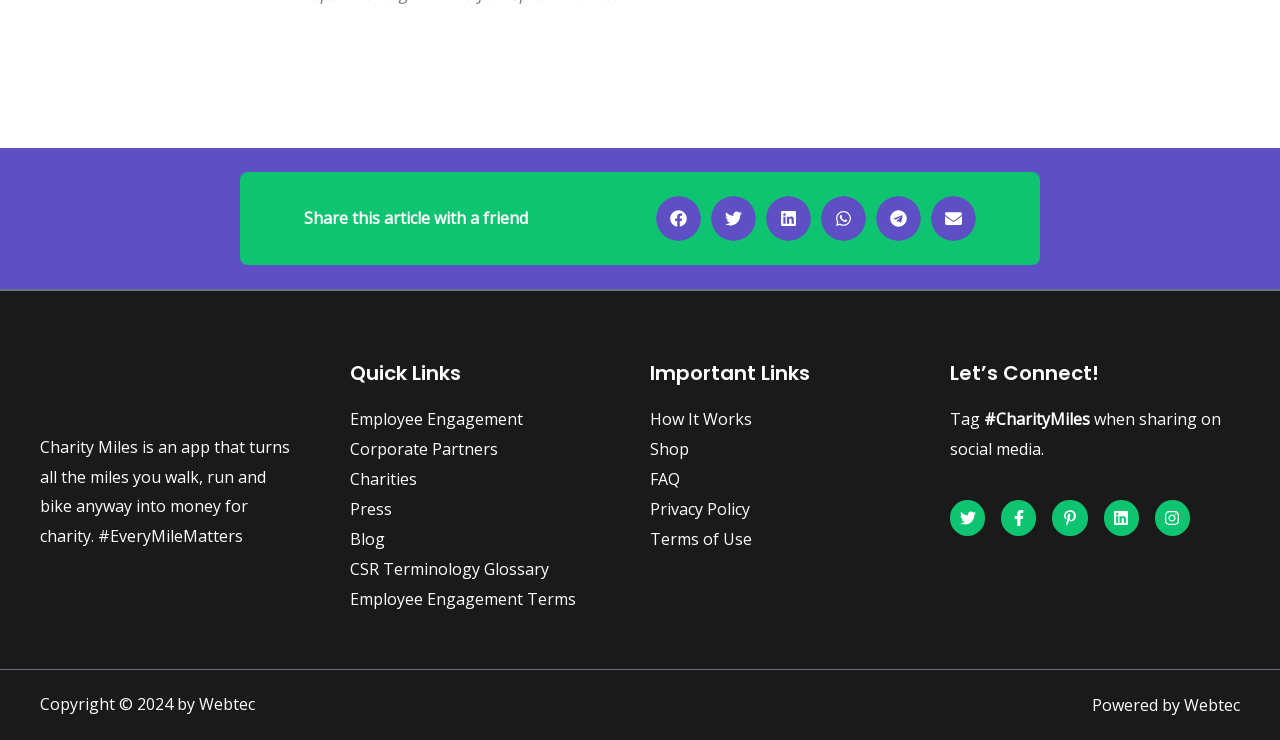Please provide the bounding box coordinate of the region that matches the element description: Terms of Use. Coordinates should be in the format (top-left x, top-left y, bottom-right x, bottom-right y) and all values should be between 0 and 1.

[0.508, 0.715, 0.727, 0.742]